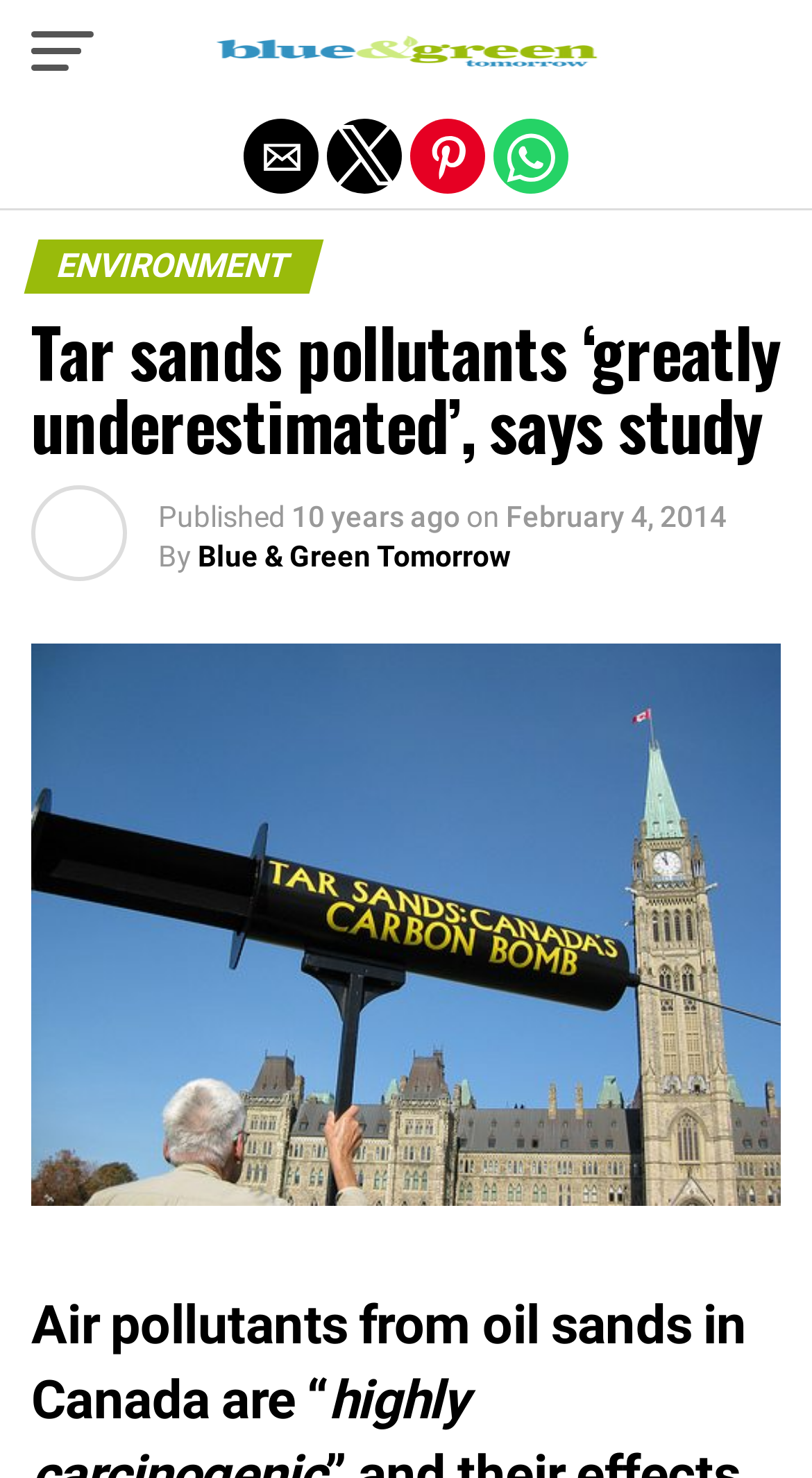Based on the element description "Blue & Green Tomorrow", predict the bounding box coordinates of the UI element.

[0.244, 0.365, 0.628, 0.388]